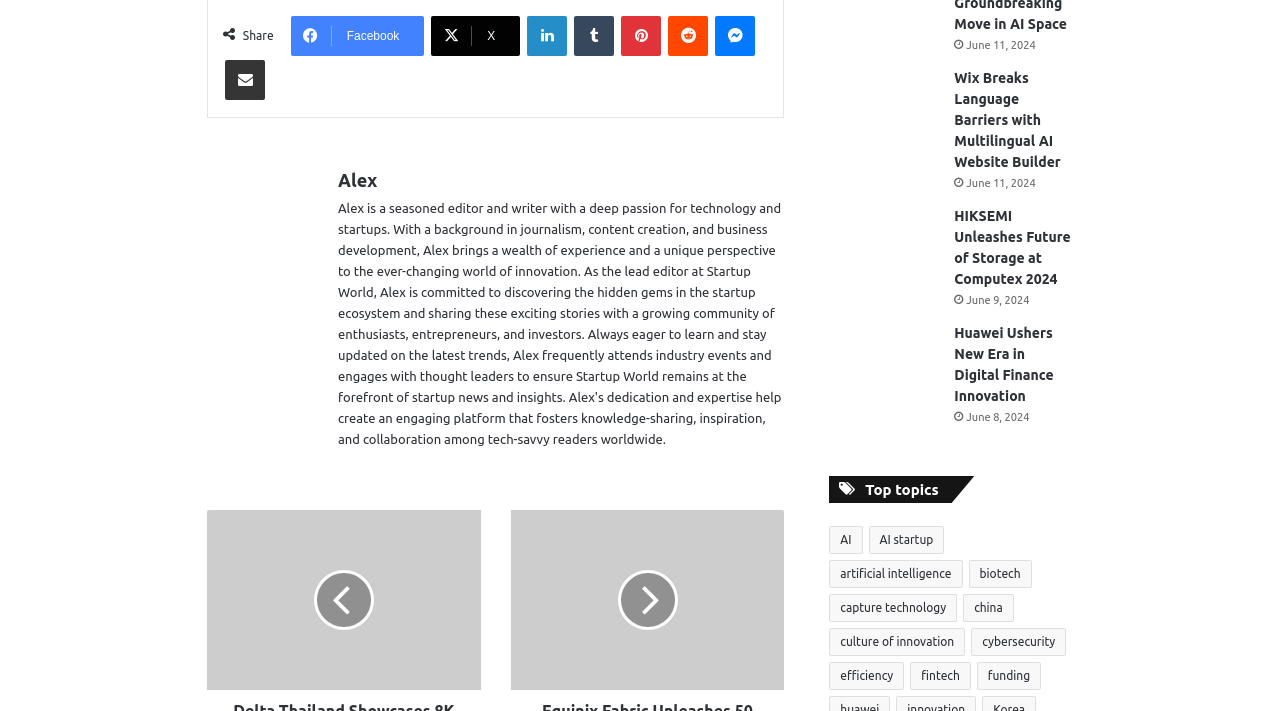Locate the bounding box of the user interface element based on this description: "Share via Email".

[0.176, 0.084, 0.207, 0.14]